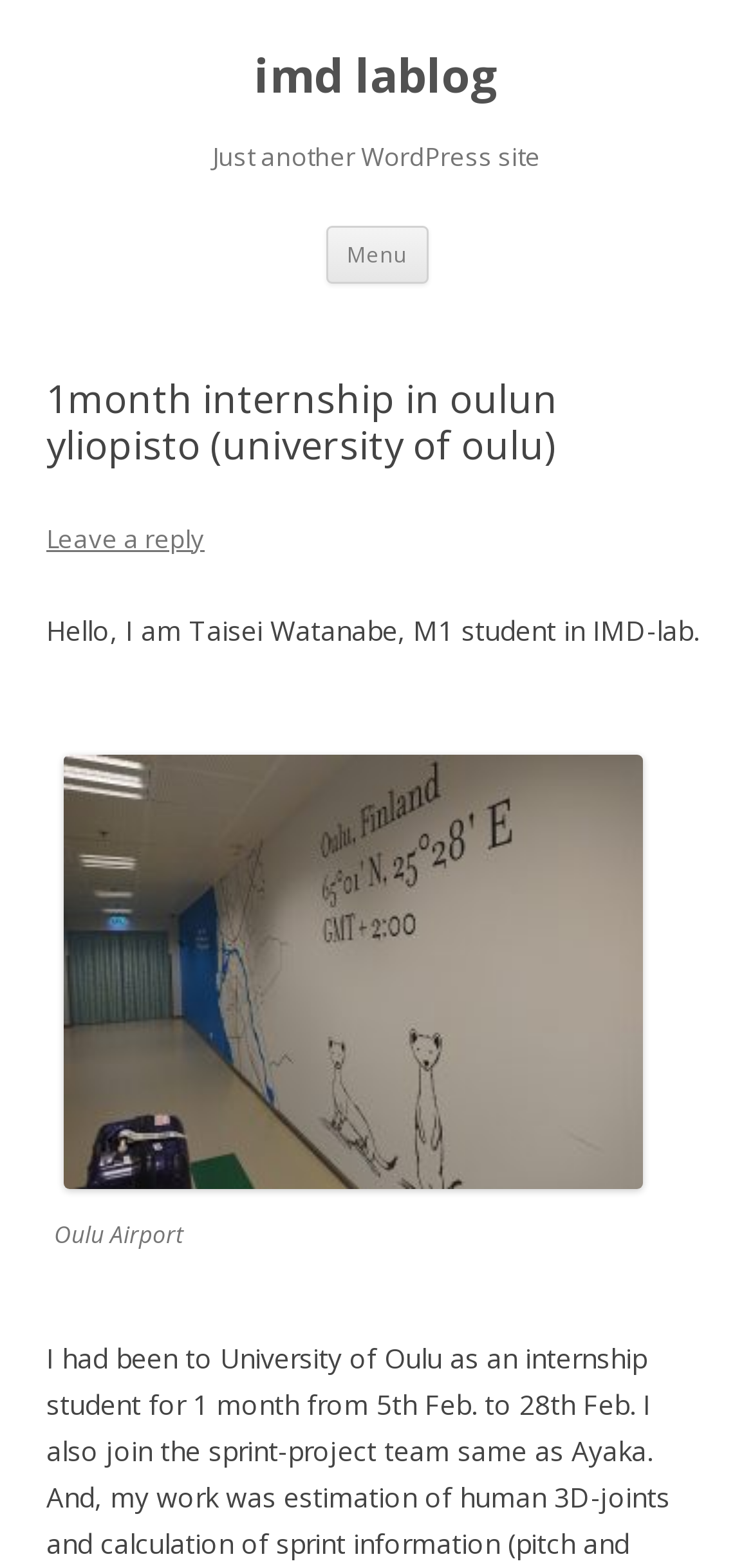What is the location mentioned?
From the image, respond using a single word or phrase.

Oulu Airport